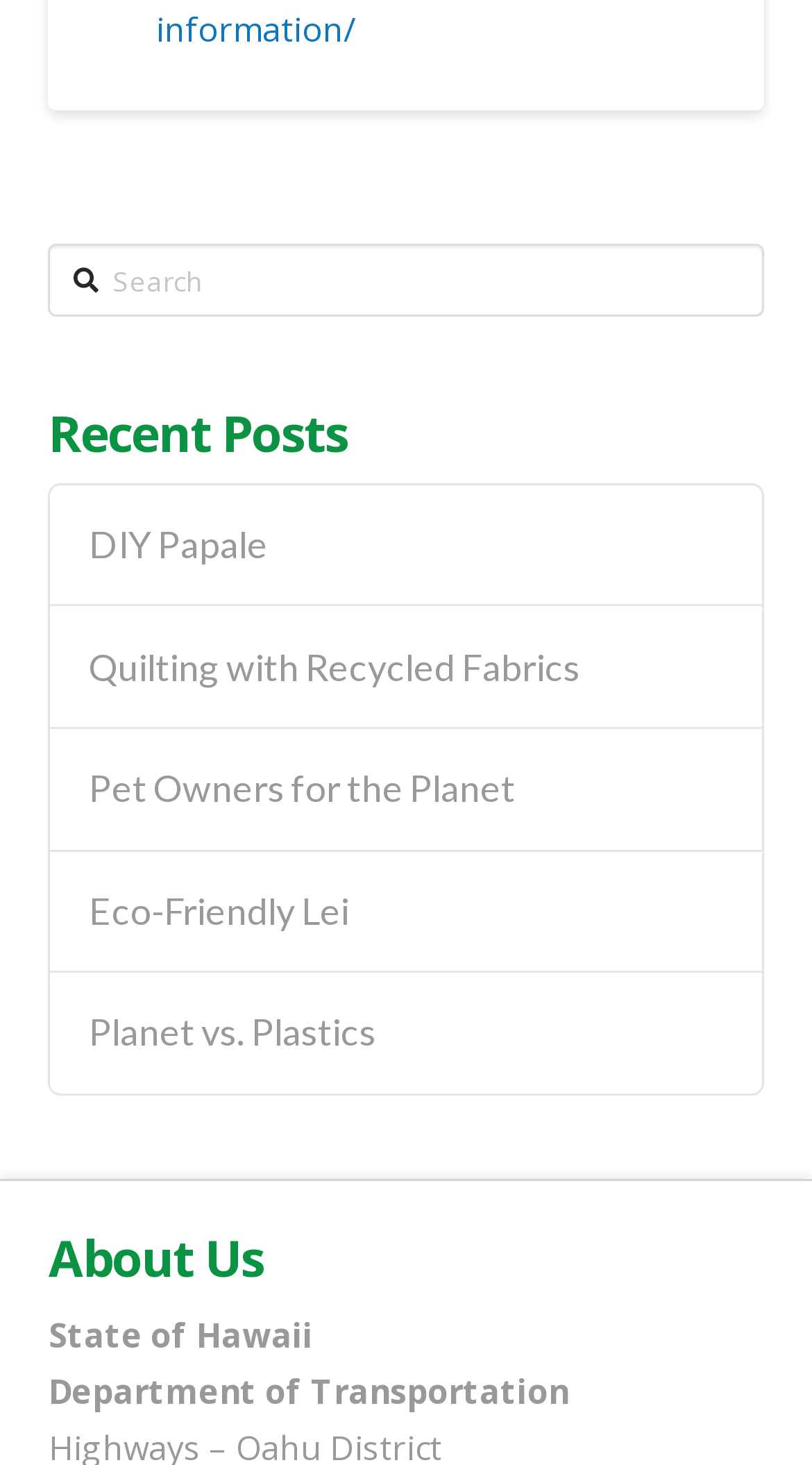What department is mentioned in the 'About Us' section?
Answer the question with a detailed explanation, including all necessary information.

The 'About Us' section mentions the 'State of Hawaii' and the 'Department of Transportation', which is the answer to this question.